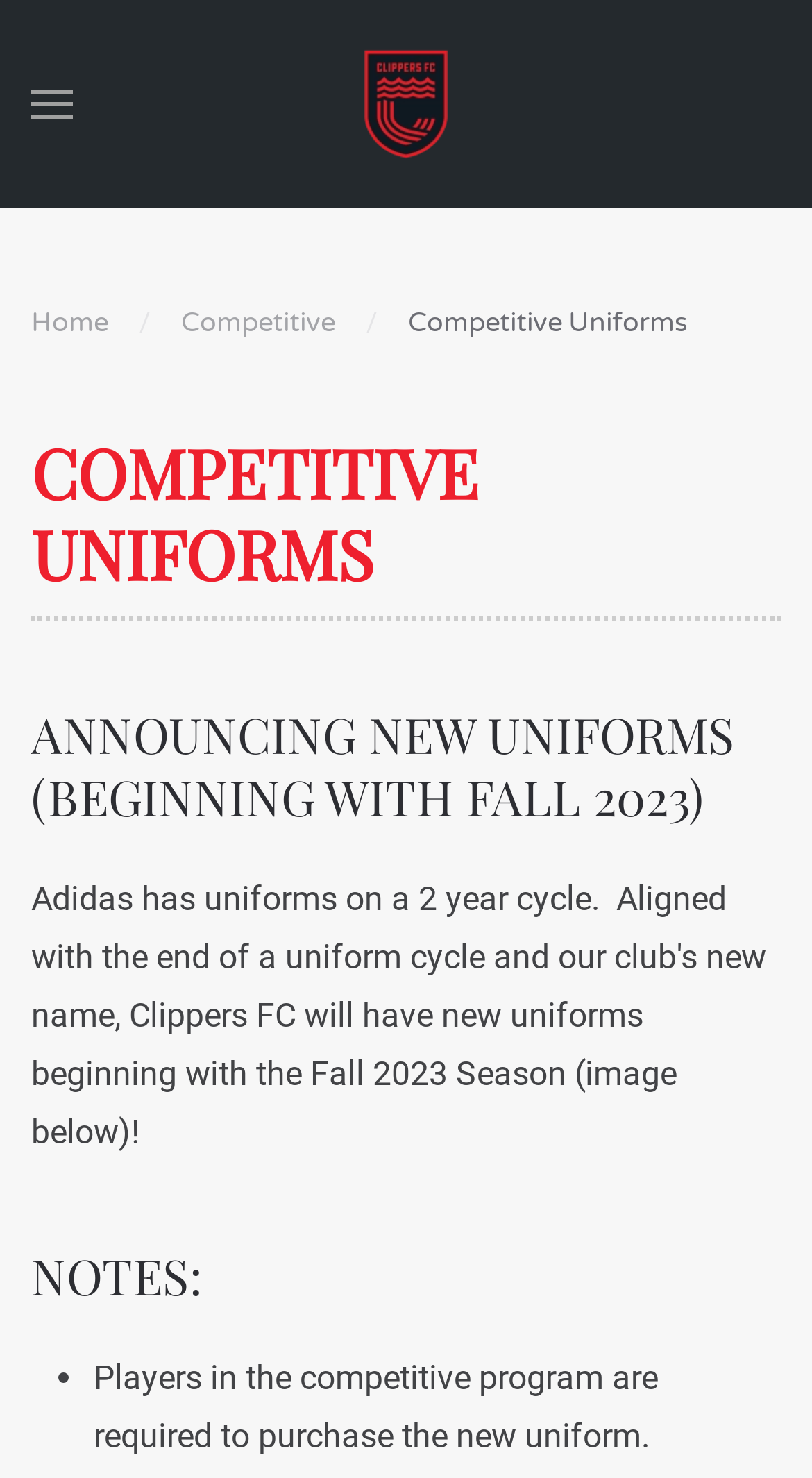Create a detailed summary of the webpage's content and design.

The webpage is about Clippers FC competitive teams uniform information. At the top left corner, there is a button to open a menu, accompanied by a small image. Next to it, on the top center, is a link to go back to the home page. 

Below the top navigation bar, there is a breadcrumb navigation section that displays the path "Home > Competitive > Competitive Uniforms". 

The main content of the page is divided into sections. The first section is headed by a large title "COMPETITIVE UNIFORMS". The second section announces new uniforms starting from Fall 2023. The third section is titled "NOTES:" and contains a list with a single bullet point, stating that players in the competitive program are required to purchase the new uniform.